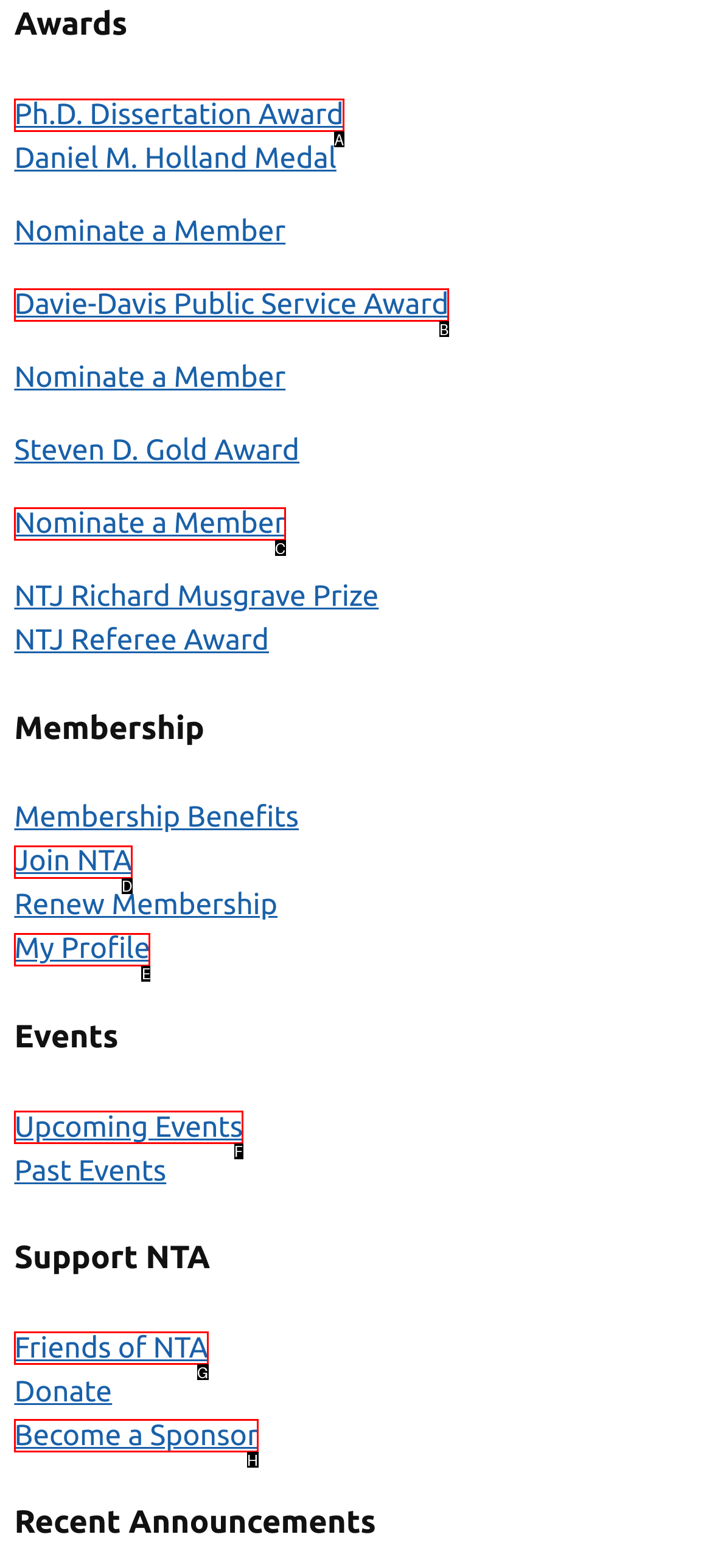Point out which HTML element you should click to fulfill the task: View Ph.D. Dissertation Award.
Provide the option's letter from the given choices.

A